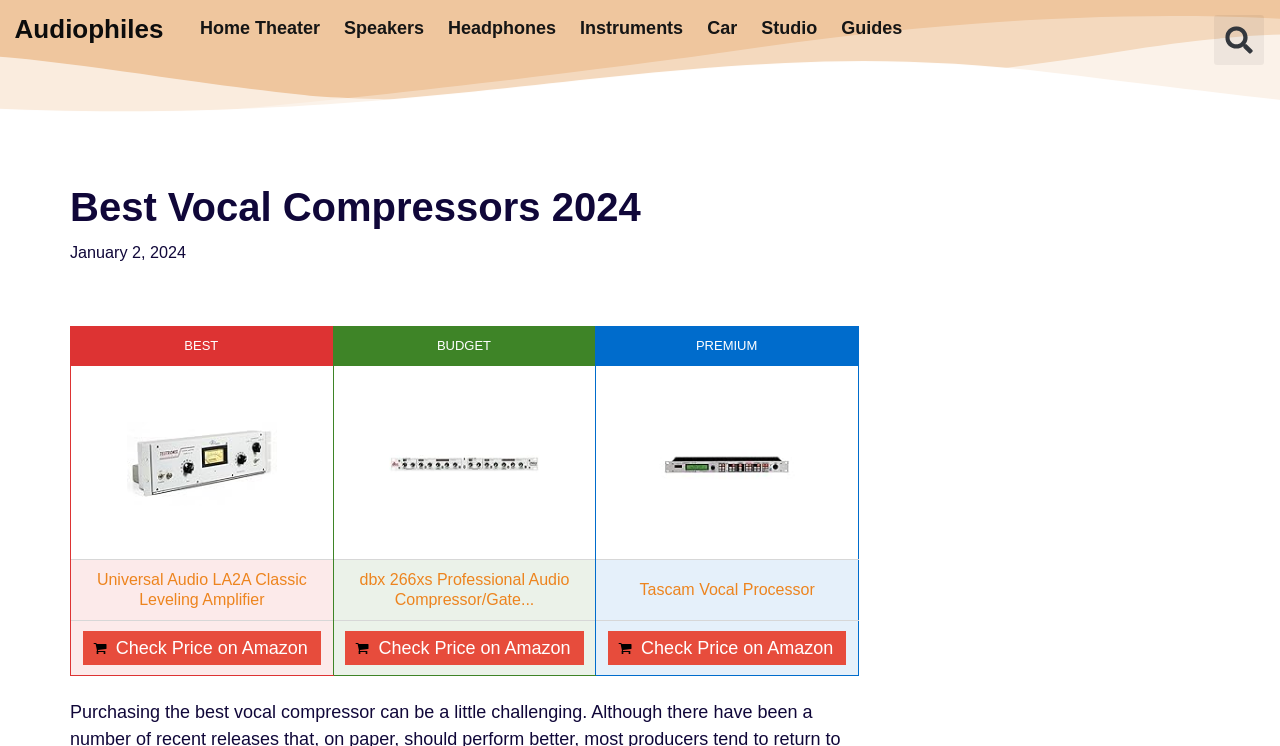Analyze the image and provide a detailed answer to the question: What is the date of the webpage's last update?

The webpage's last update date is January 2, 2024, as indicated by the time element on the webpage.